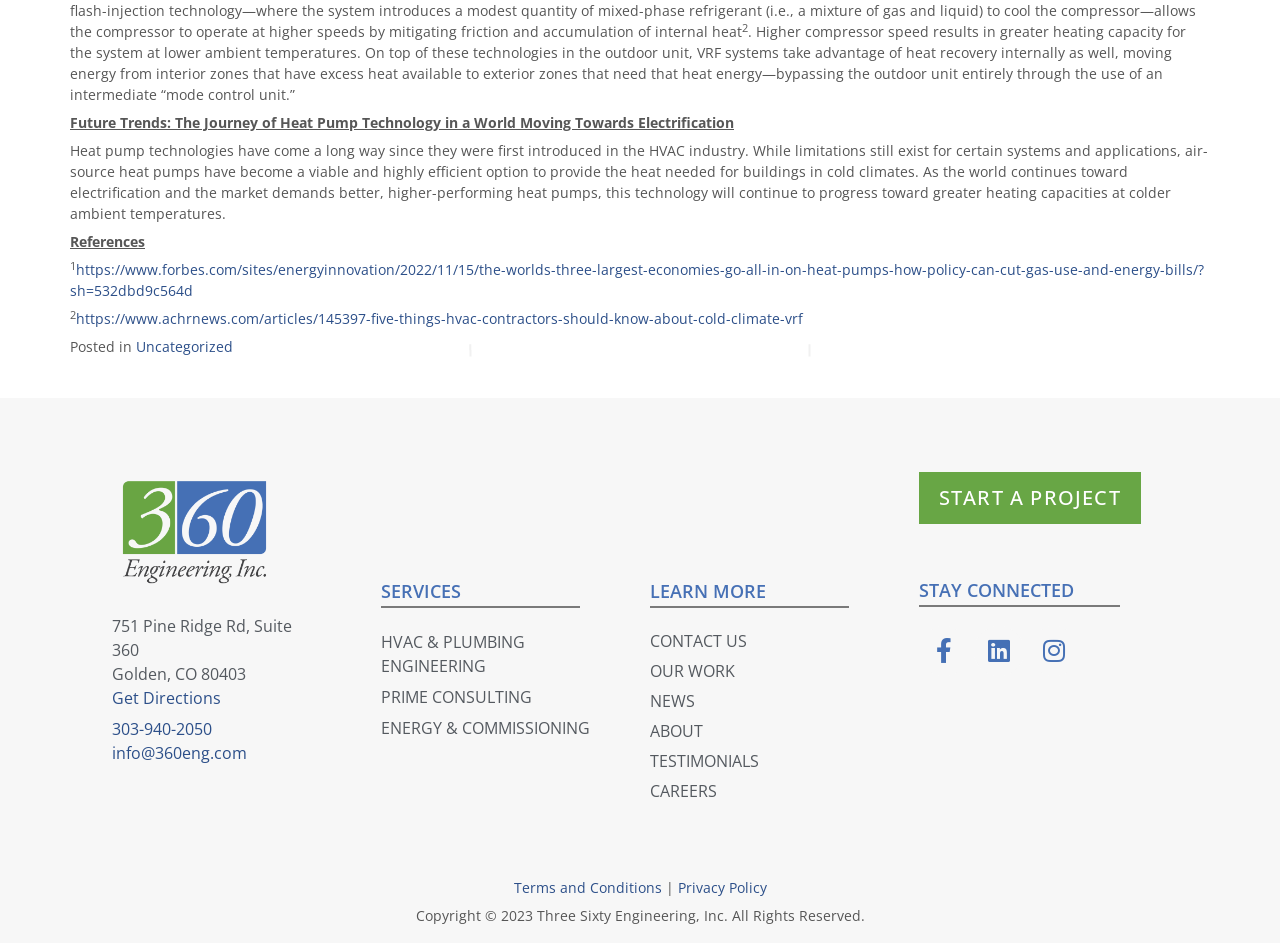Answer succinctly with a single word or phrase:
What services does Three Sixty Engineering offer?

HVAC & PLUMBING ENGINEERING, PRIME CONSULTING, ENERGY & COMMISSIONING